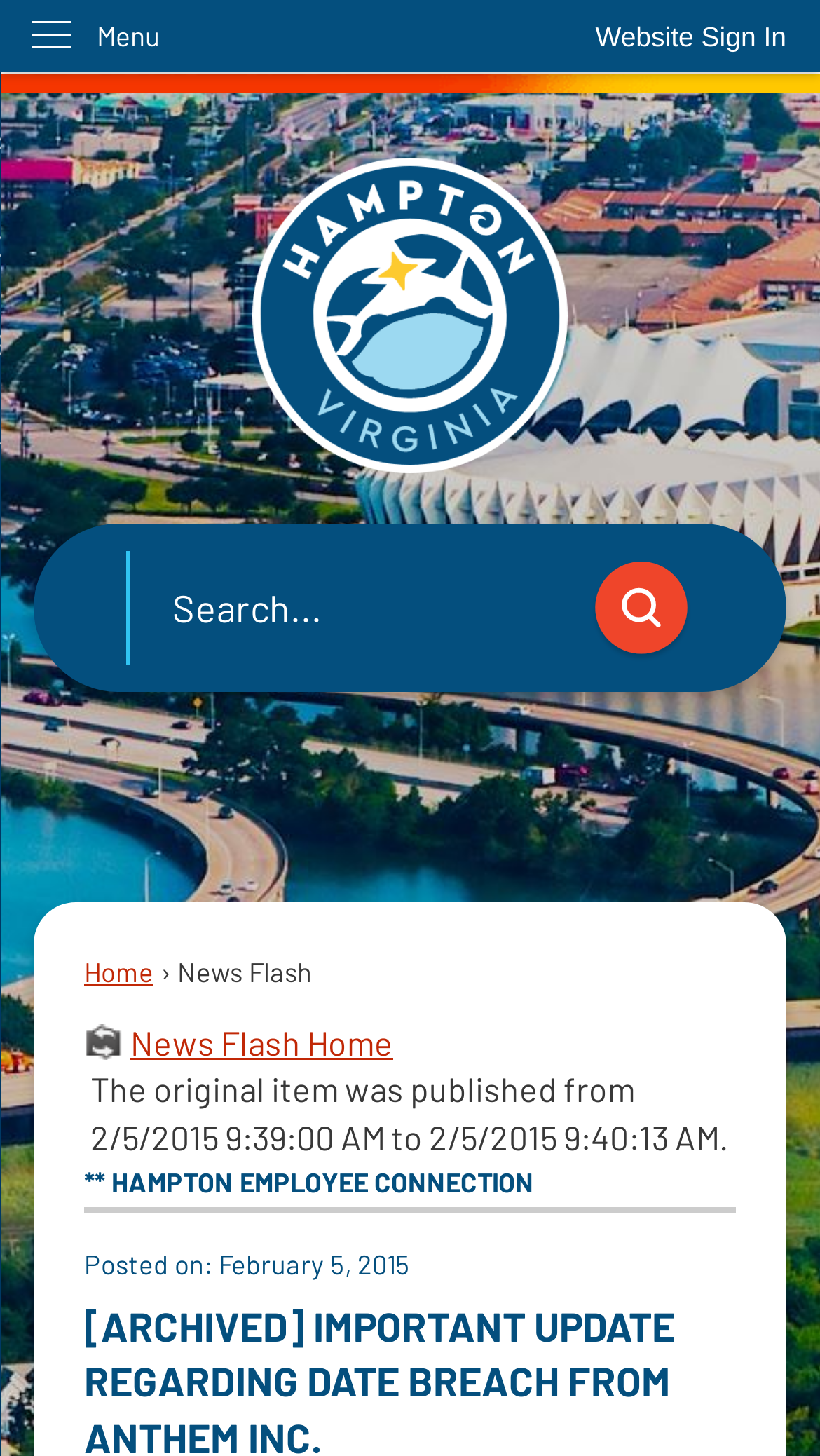Identify the bounding box coordinates of the clickable section necessary to follow the following instruction: "View News Flash Home". The coordinates should be presented as four float numbers from 0 to 1, i.e., [left, top, right, bottom].

[0.103, 0.701, 0.897, 0.733]